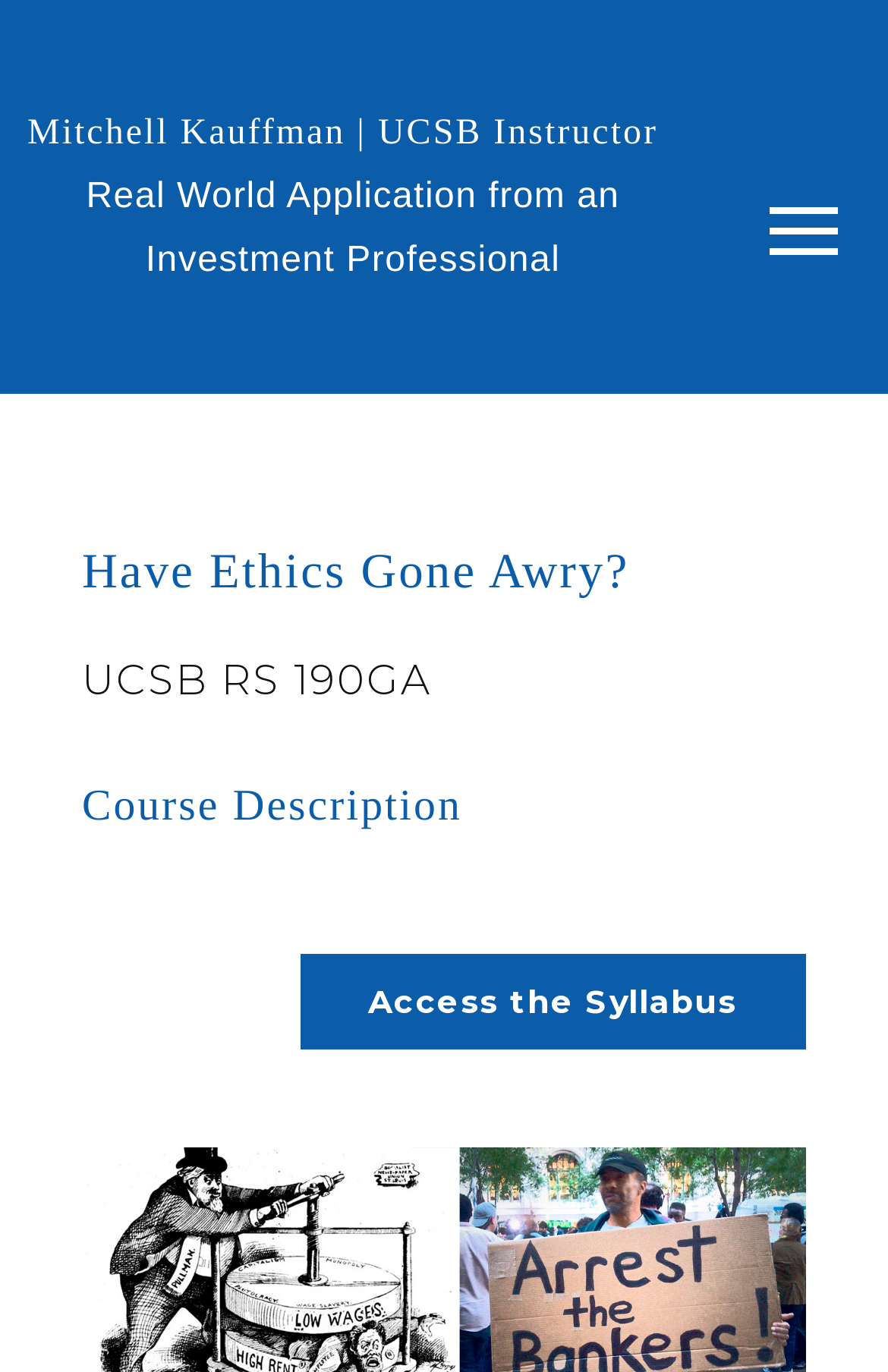Examine the screenshot and answer the question in as much detail as possible: What is the main theme of the course description?

I found a static text element with the text 'Real World Application from an Investment Professional' which has a bounding box coordinate of [0.097, 0.129, 0.698, 0.204], indicating that the main theme of the course description is about real-world application.